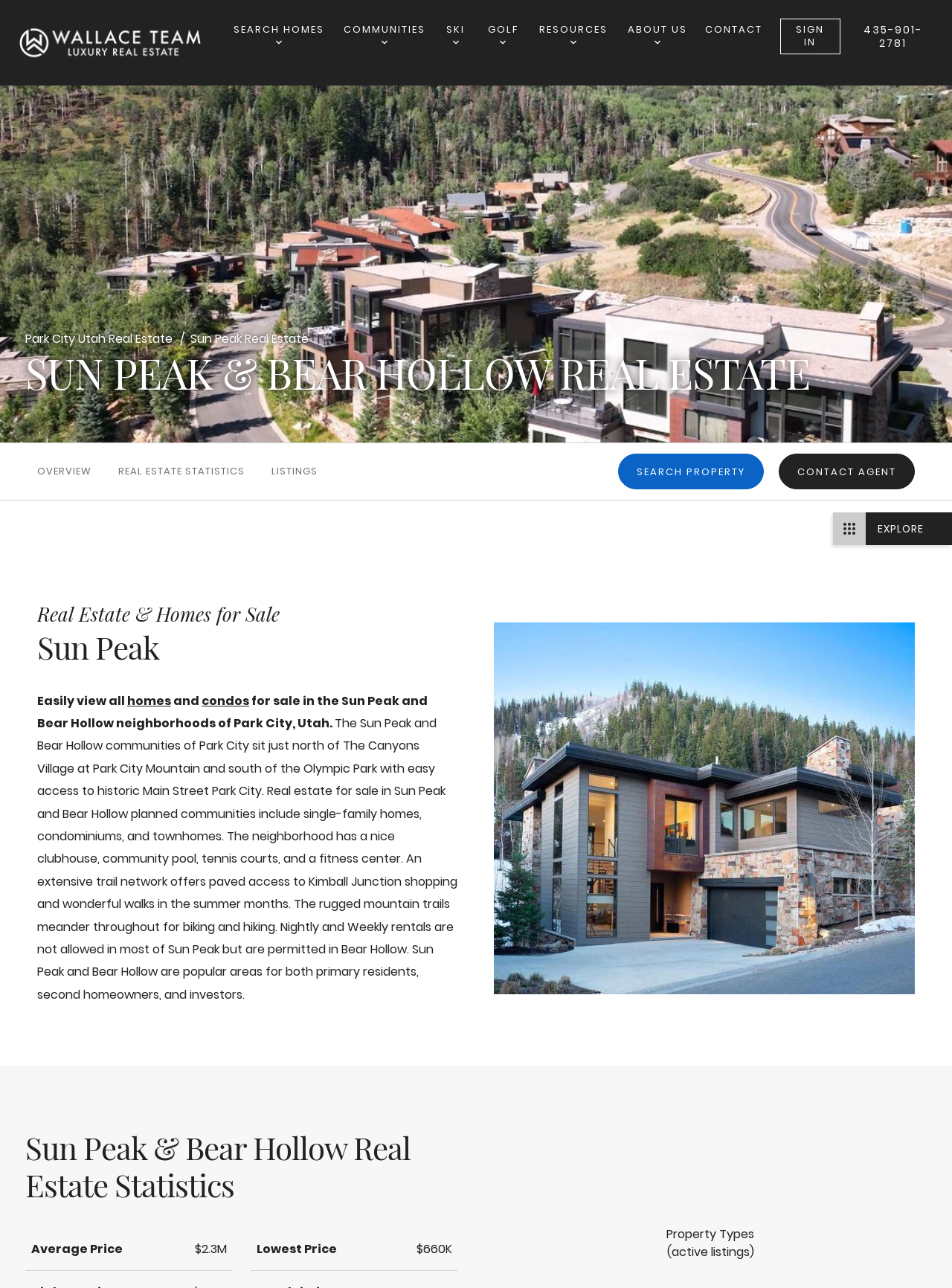Determine the coordinates of the bounding box that should be clicked to complete the instruction: "Call 435-901-2781". The coordinates should be represented by four float numbers between 0 and 1: [left, top, right, bottom].

[0.895, 0.018, 0.981, 0.039]